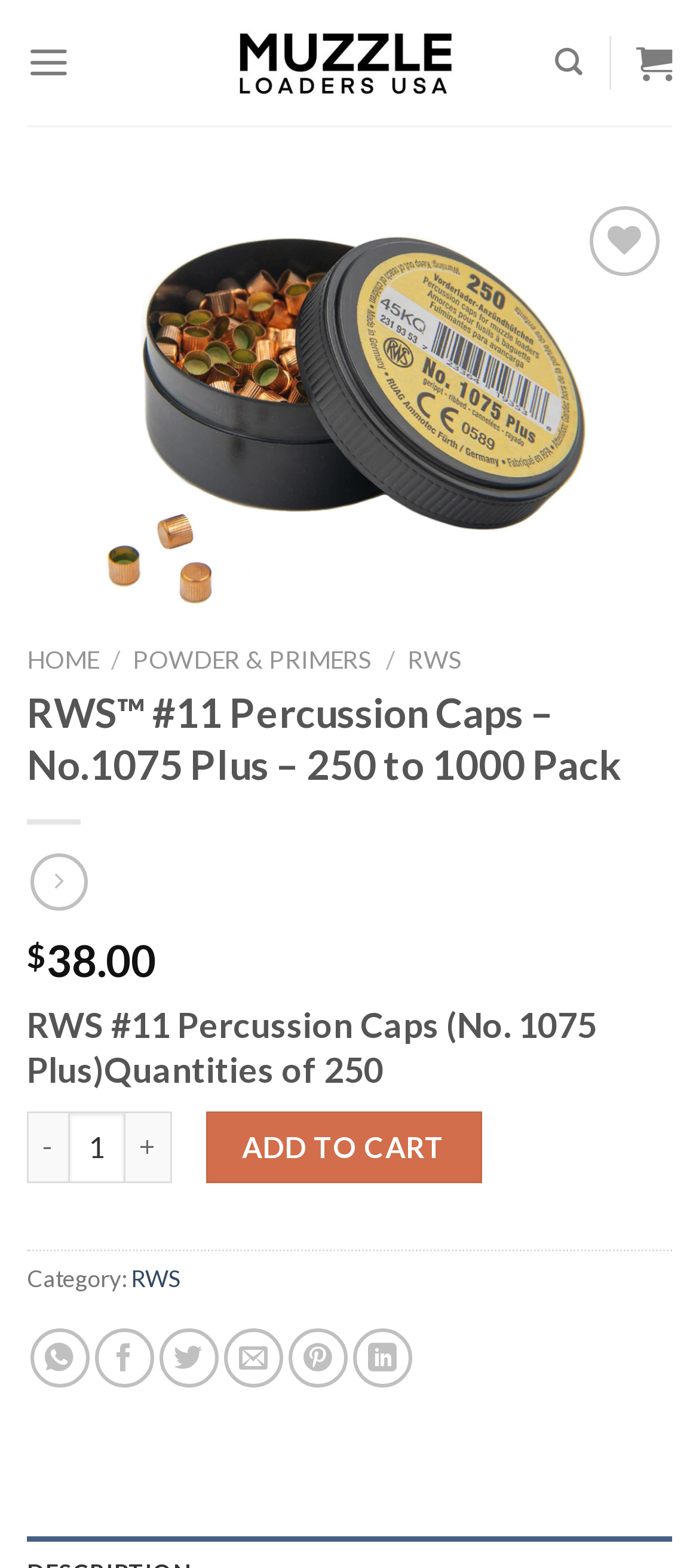What is the purpose of the 'ADD TO CART' button?
Using the image, respond with a single word or phrase.

Add product to cart